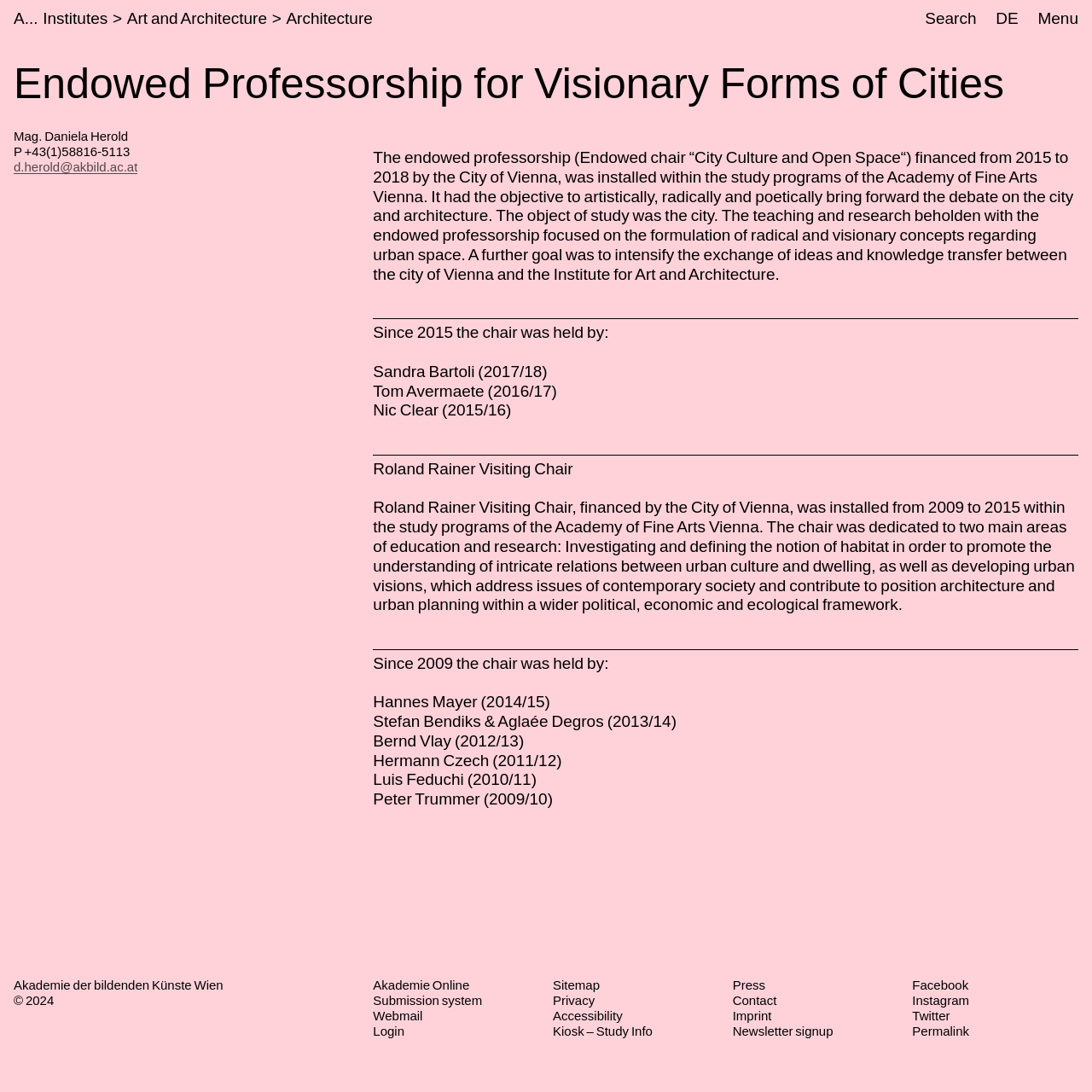Find the bounding box coordinates of the element I should click to carry out the following instruction: "Read more about Vietnamese goat hot pot".

None